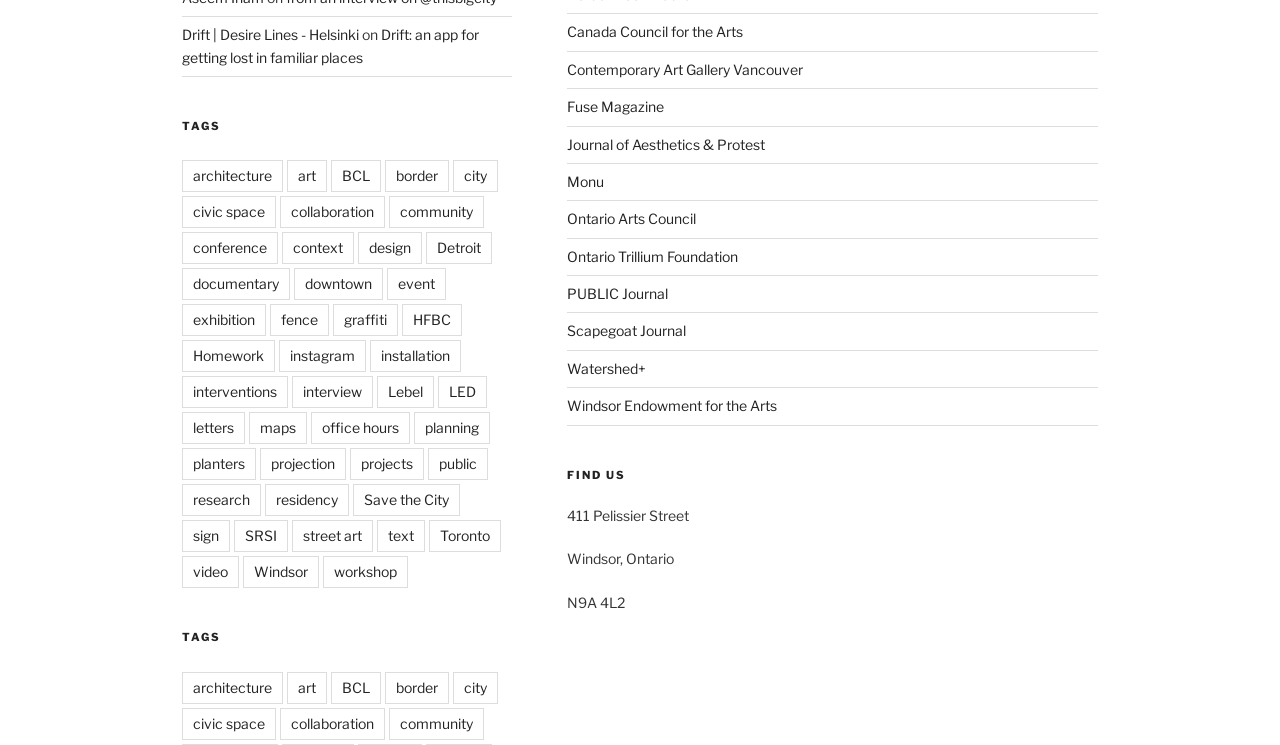Can you provide the bounding box coordinates for the element that should be clicked to implement the instruction: "click on the link 'FIND US'"?

[0.443, 0.628, 0.858, 0.648]